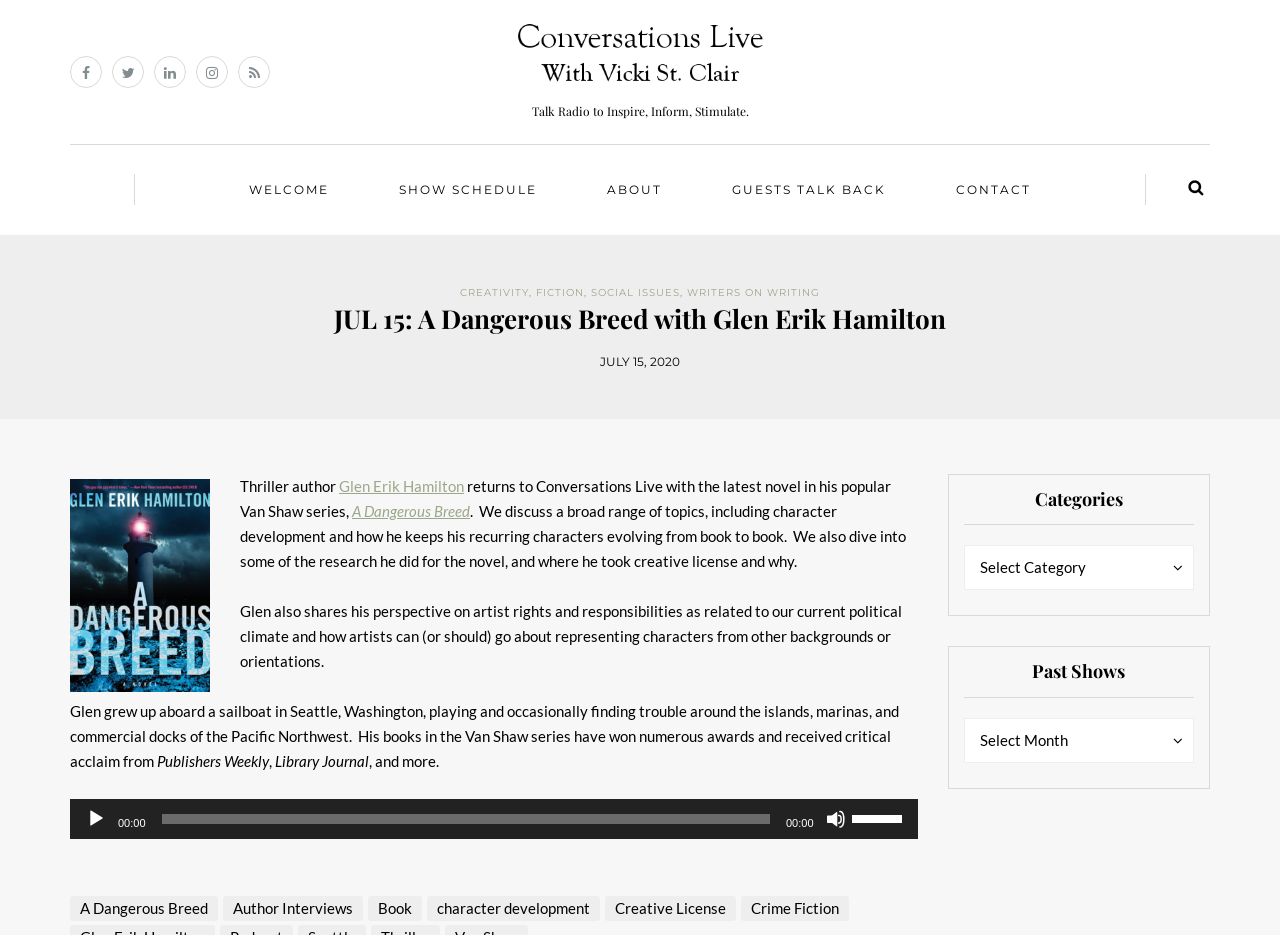Locate the bounding box coordinates for the element described below: "Social Issues". The coordinates must be four float values between 0 and 1, formatted as [left, top, right, bottom].

[0.462, 0.306, 0.531, 0.32]